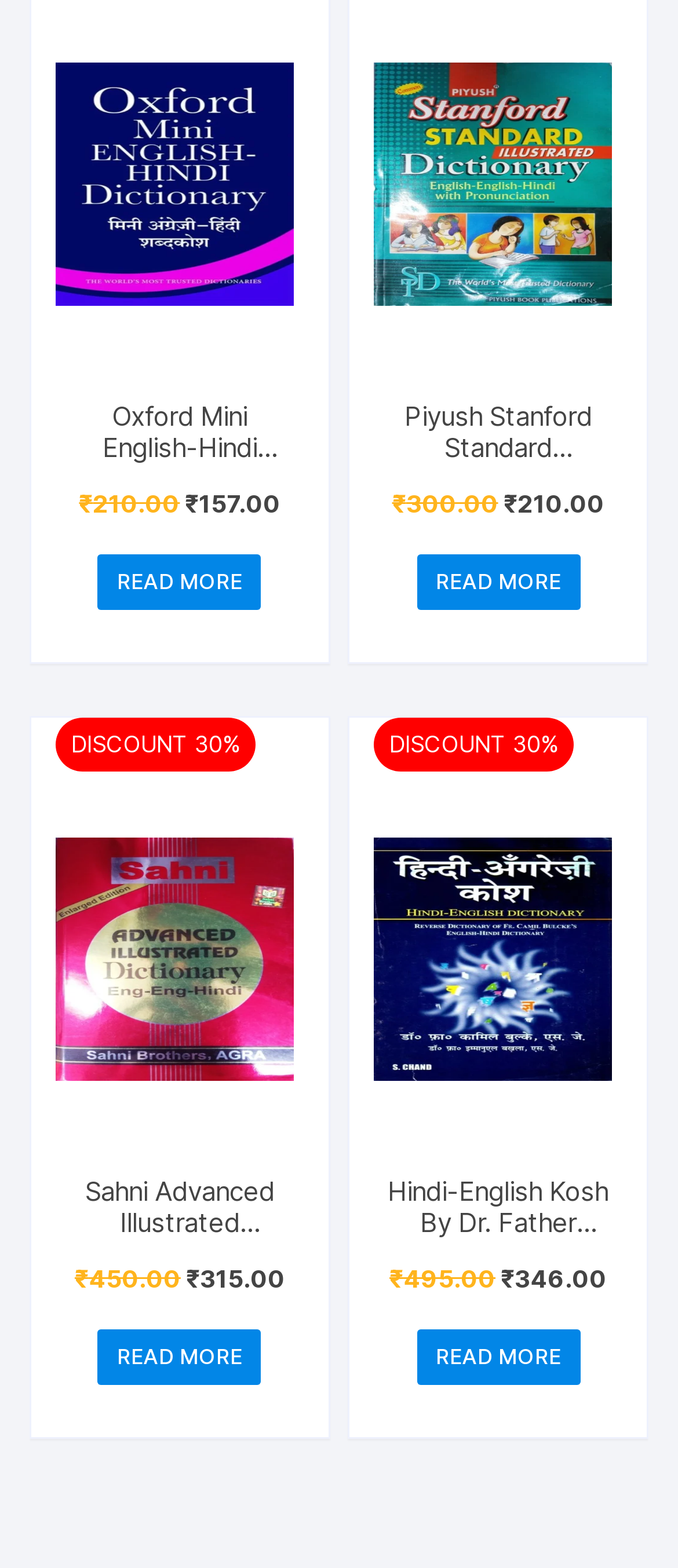Extract the bounding box coordinates of the UI element described by: "CURRENT PROJECTS". The coordinates should include four float numbers ranging from 0 to 1, e.g., [left, top, right, bottom].

None